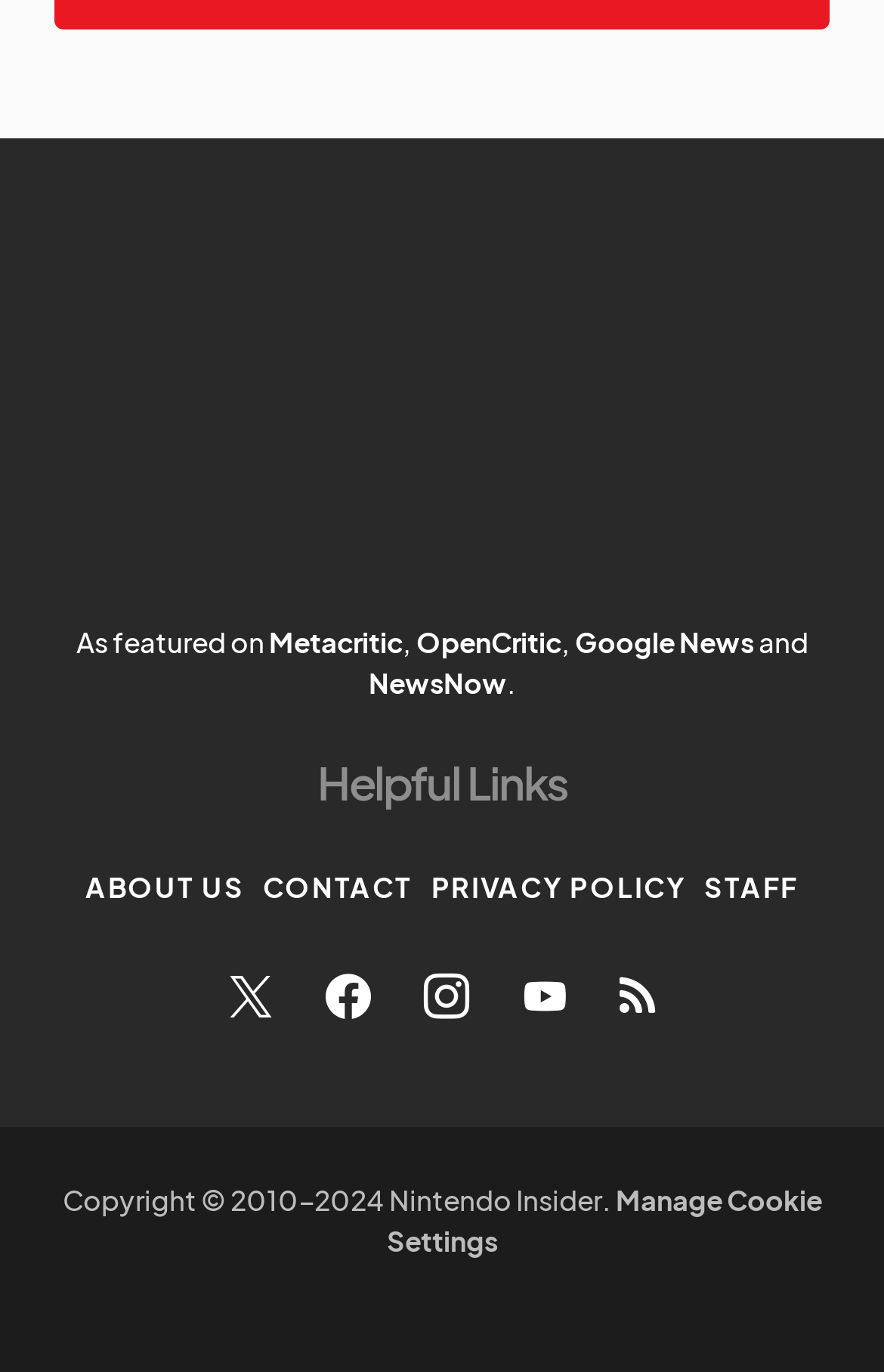Respond concisely with one word or phrase to the following query:
What are the other websites mentioned on the website?

Metacritic, OpenCritic, Google News, NewsNow